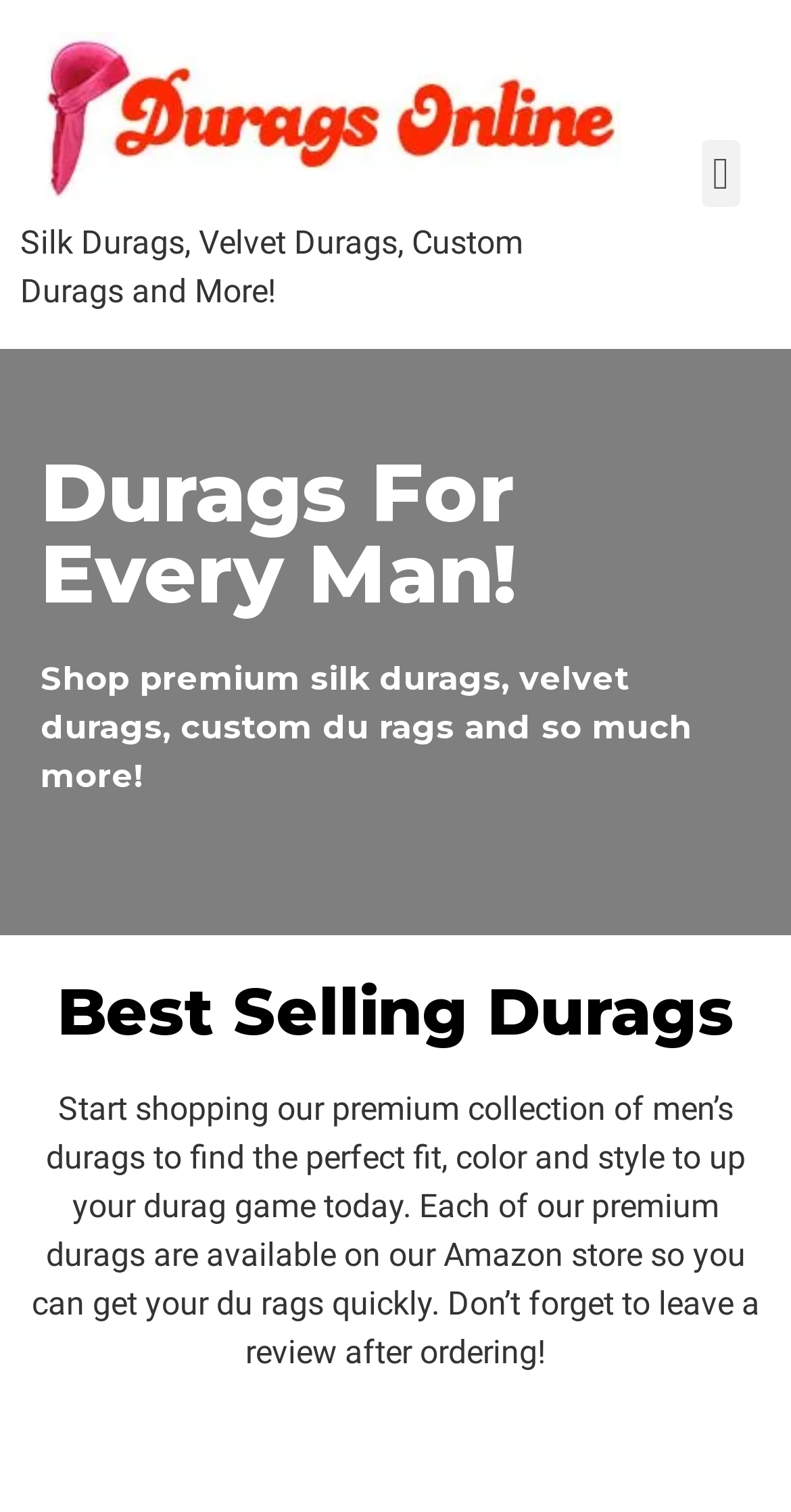Your task is to find and give the main heading text of the webpage.

Durags For Every Man!